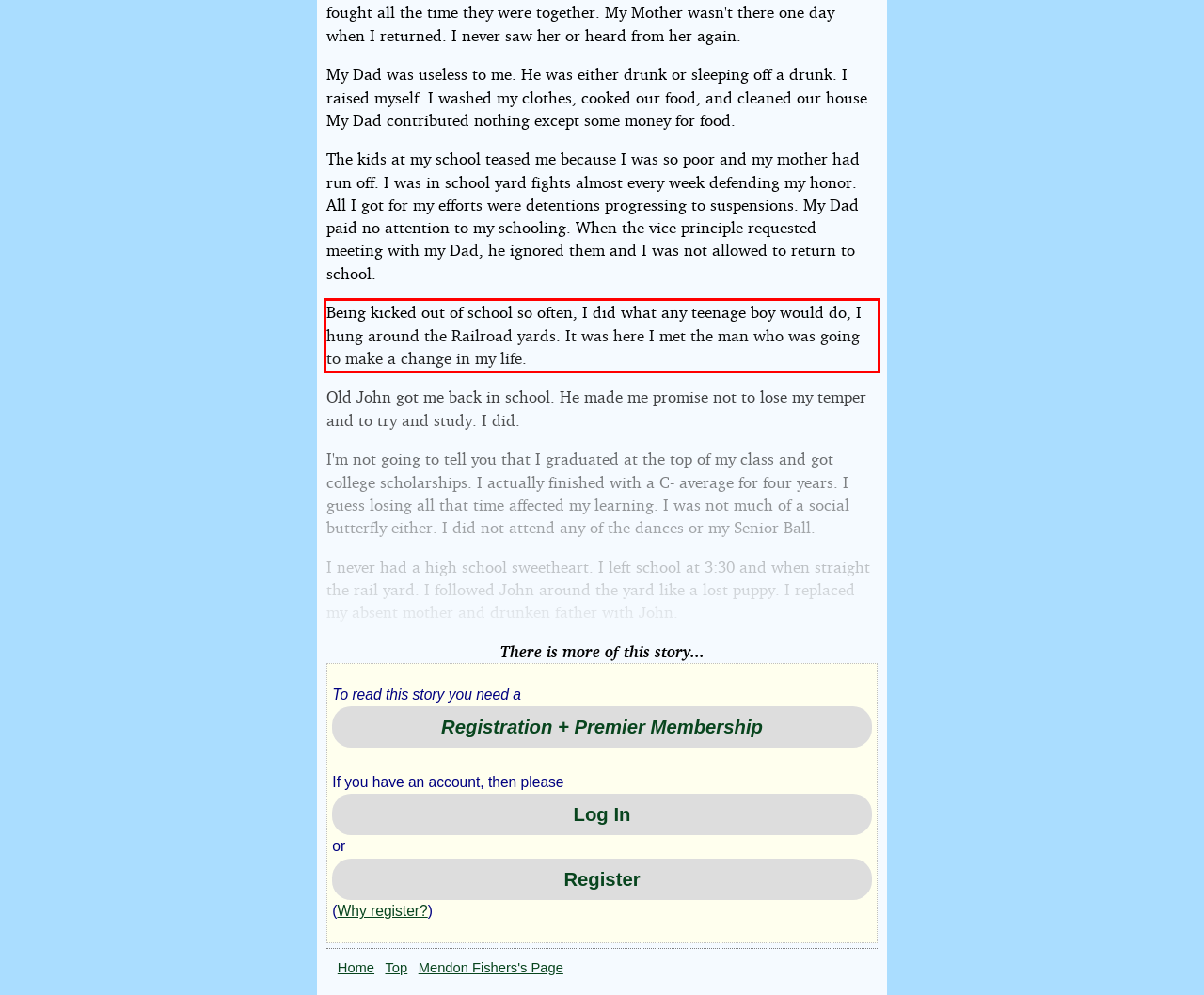You are given a screenshot with a red rectangle. Identify and extract the text within this red bounding box using OCR.

Being kicked out of school so often, I did what any teenage boy would do, I hung around the Railroad yards. It was here I met the man who was going to make a change in my life.